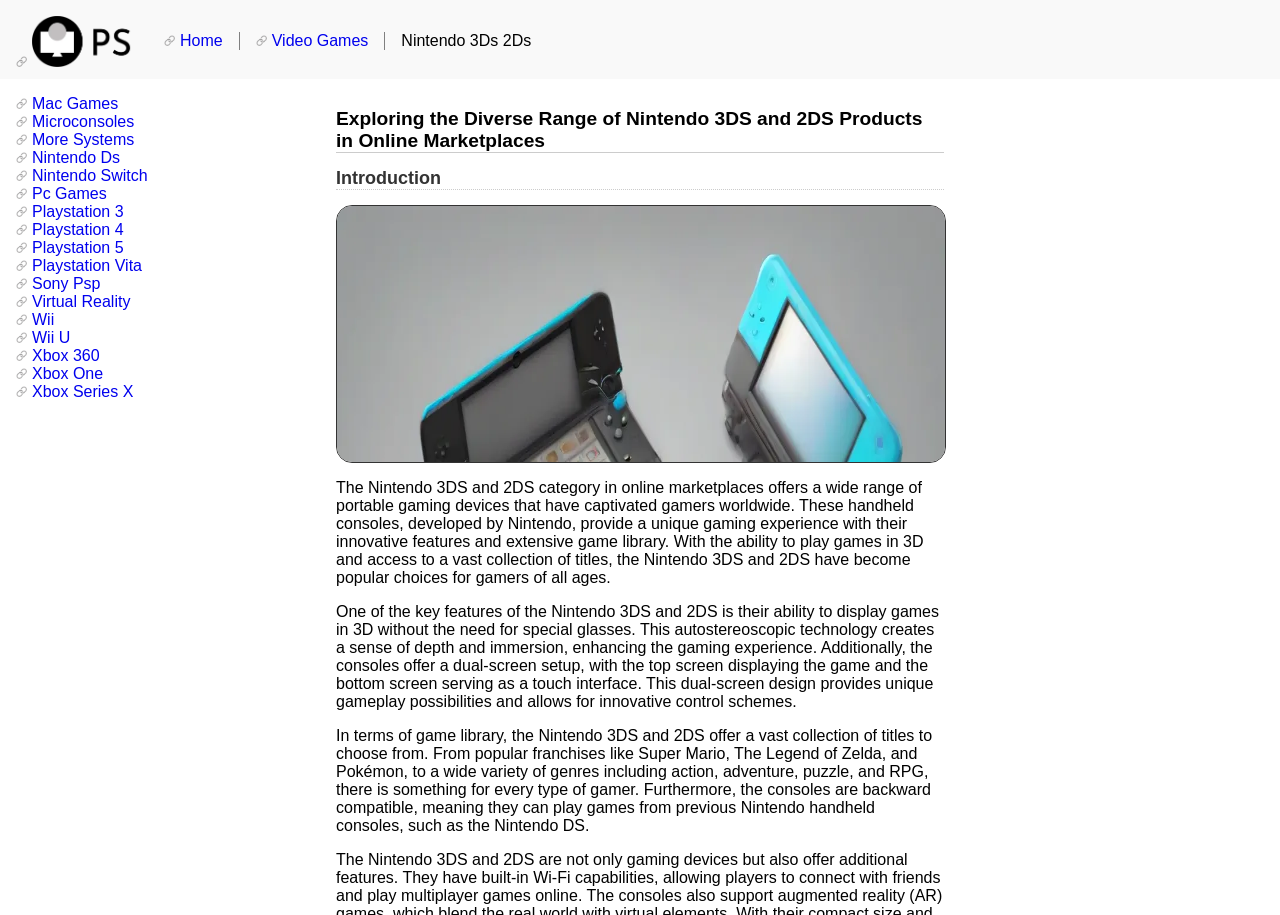Examine the image and give a thorough answer to the following question:
What is the main topic of this webpage?

Based on the webpage content, the main topic is about Nintendo 3DS and 2DS products in online marketplaces, which is evident from the headings, images, and text descriptions.